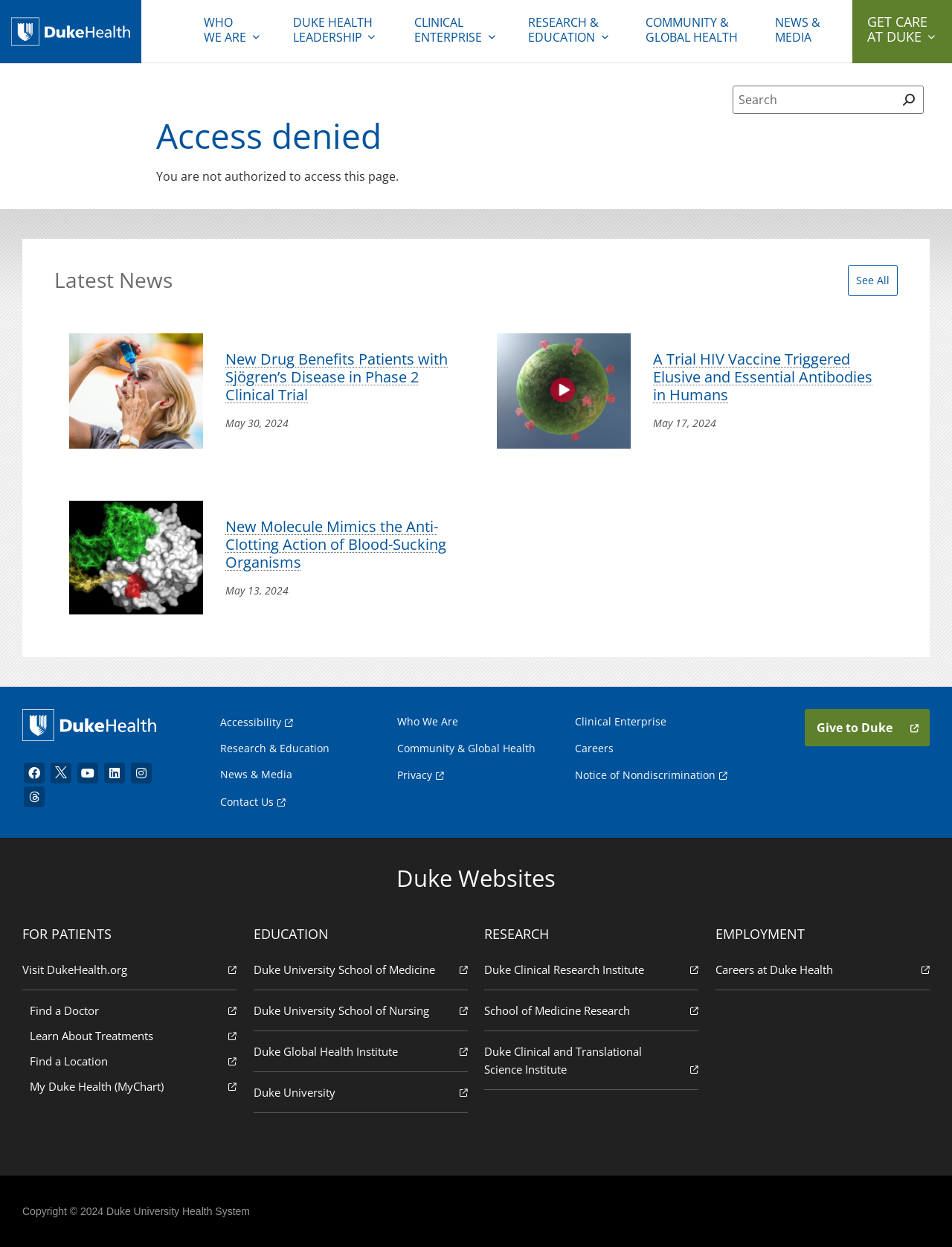Determine the bounding box for the described UI element: "Register".

None